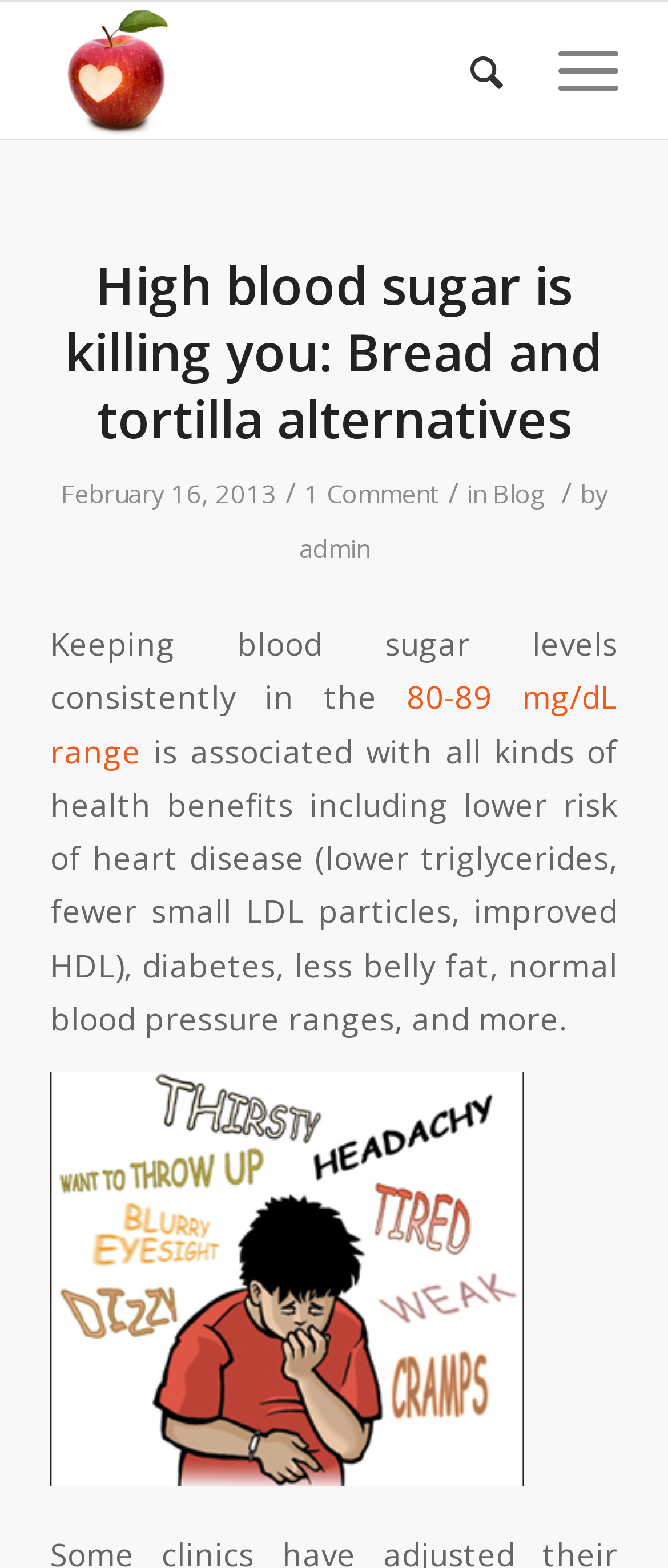Given the element description: "admin", predict the bounding box coordinates of this UI element. The coordinates must be four float numbers between 0 and 1, given as [left, top, right, bottom].

[0.447, 0.339, 0.553, 0.361]